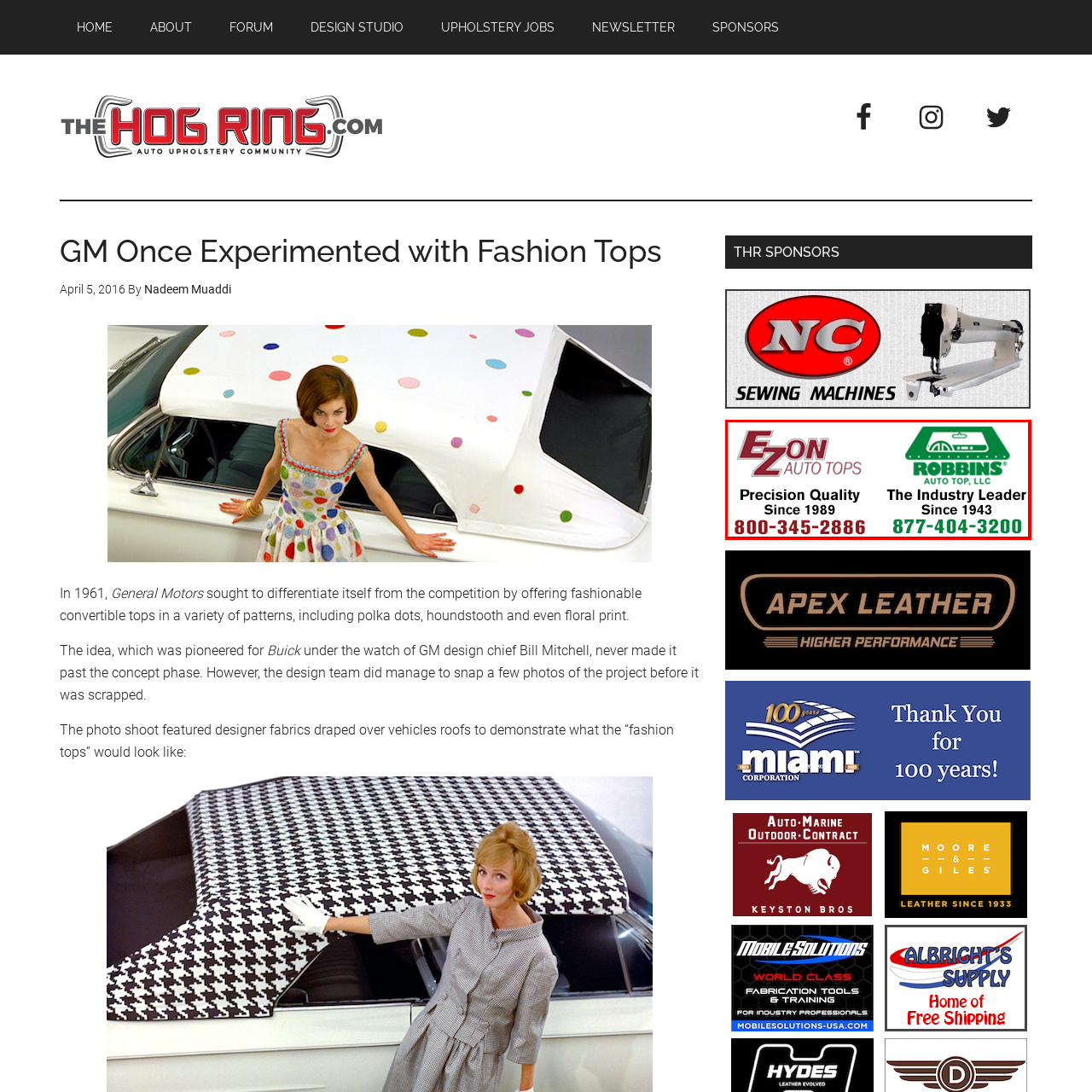Look at the area within the red bounding box, provide a one-word or phrase response to the following question: What is the color of the border in the image?

Red